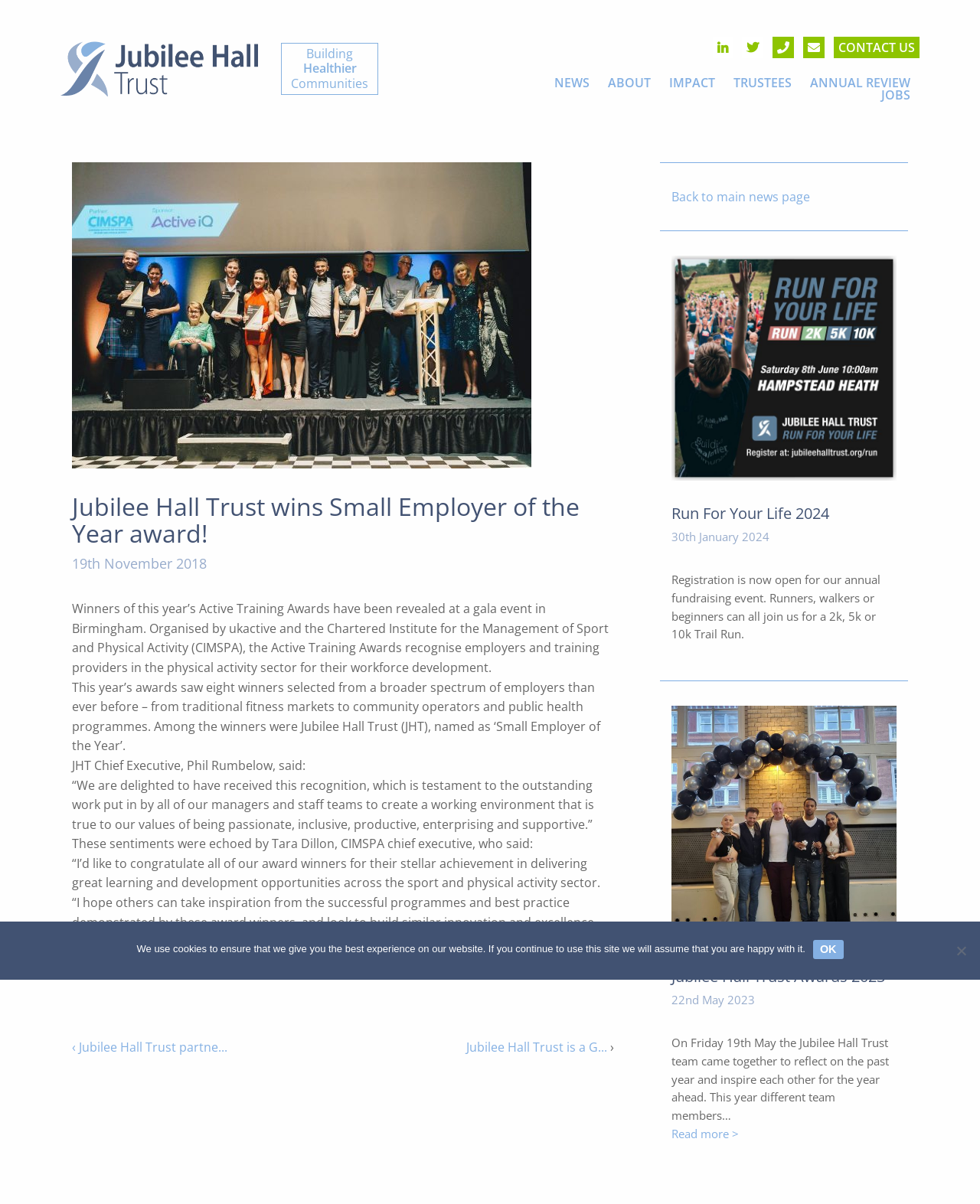What is the name of the trust?
Based on the image, answer the question in a detailed manner.

I found the answer by looking at the logo at the top left corner of the webpage, which says 'Jubilee Hall Trust logo'. Additionally, the title of the webpage also mentions 'Jubilee Hall Trust wins Small Employer of the Year award!'.